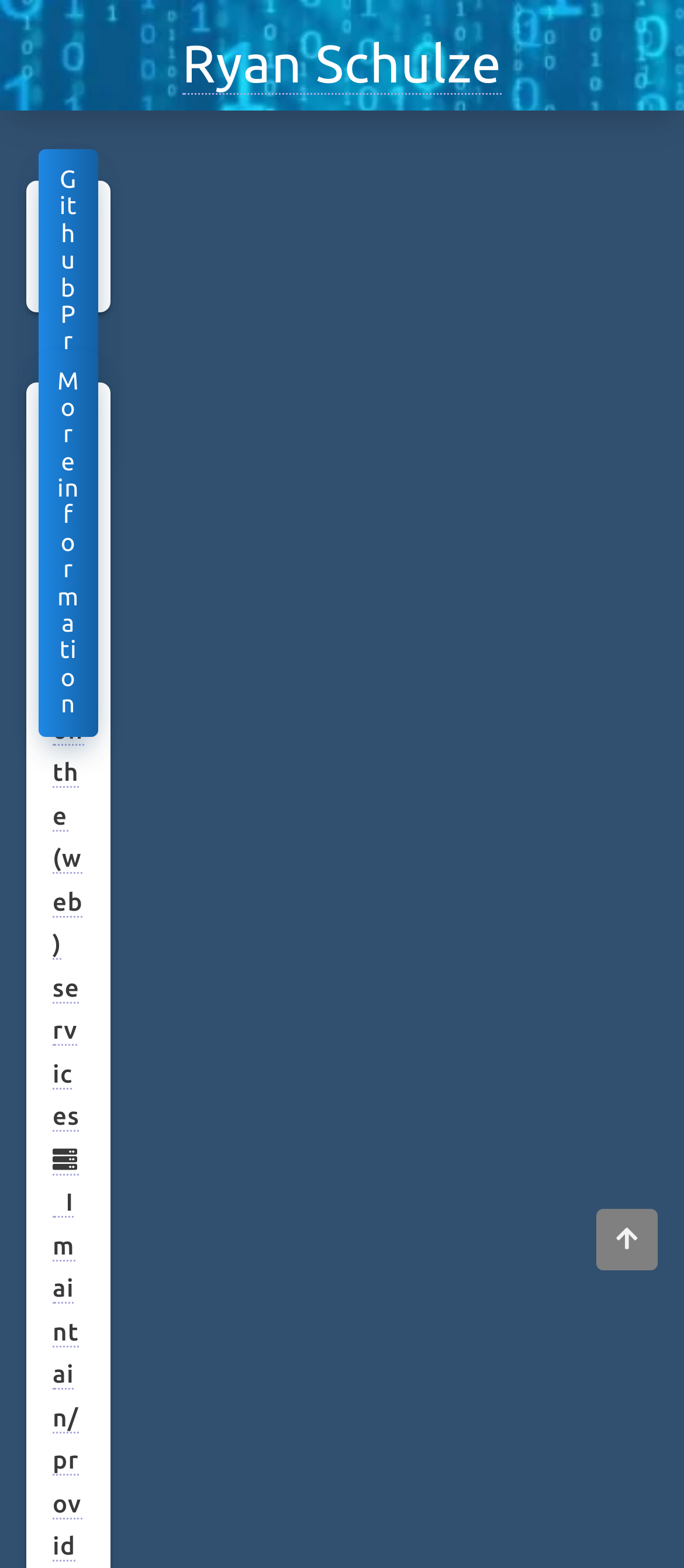Bounding box coordinates should be provided in the format (top-left x, top-left y, bottom-right x, bottom-right y) with all values between 0 and 1. Identify the bounding box for this UI element: Ryan Schulze

[0.266, 0.021, 0.734, 0.06]